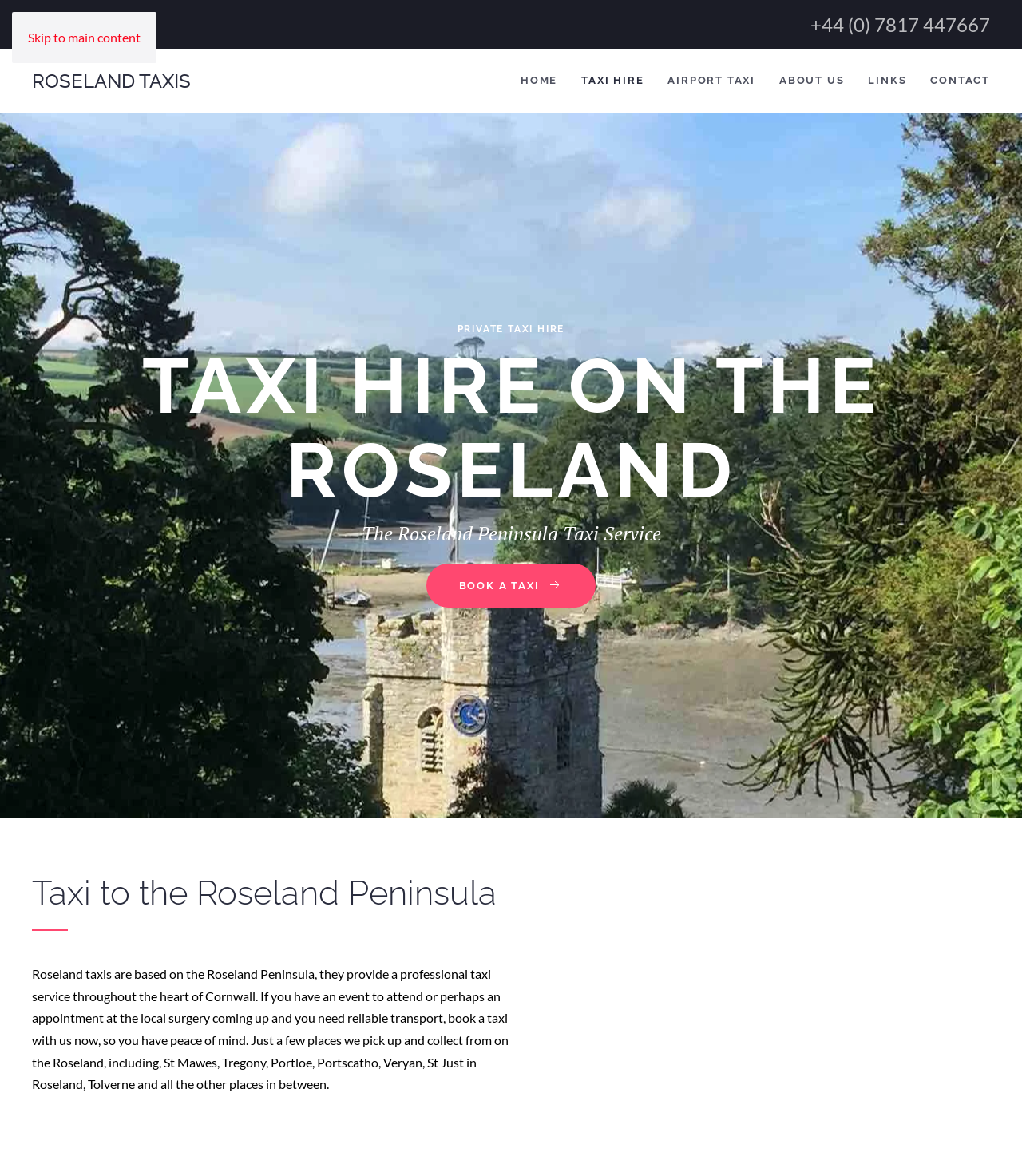Please find the bounding box for the UI component described as follows: "Skip to main content".

[0.027, 0.025, 0.138, 0.038]